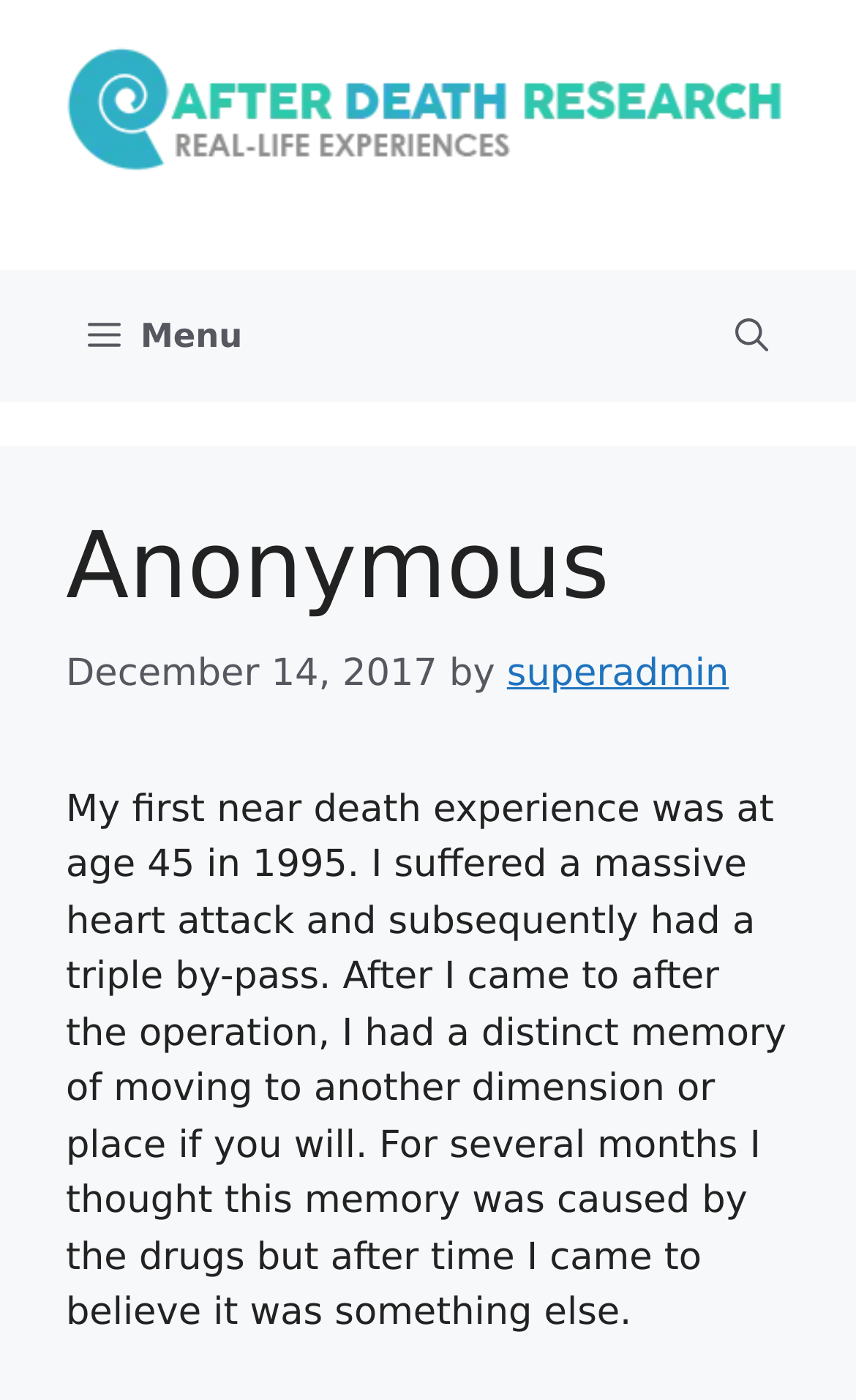Answer the question below using just one word or a short phrase: 
What is the author's occupation?

superadmin